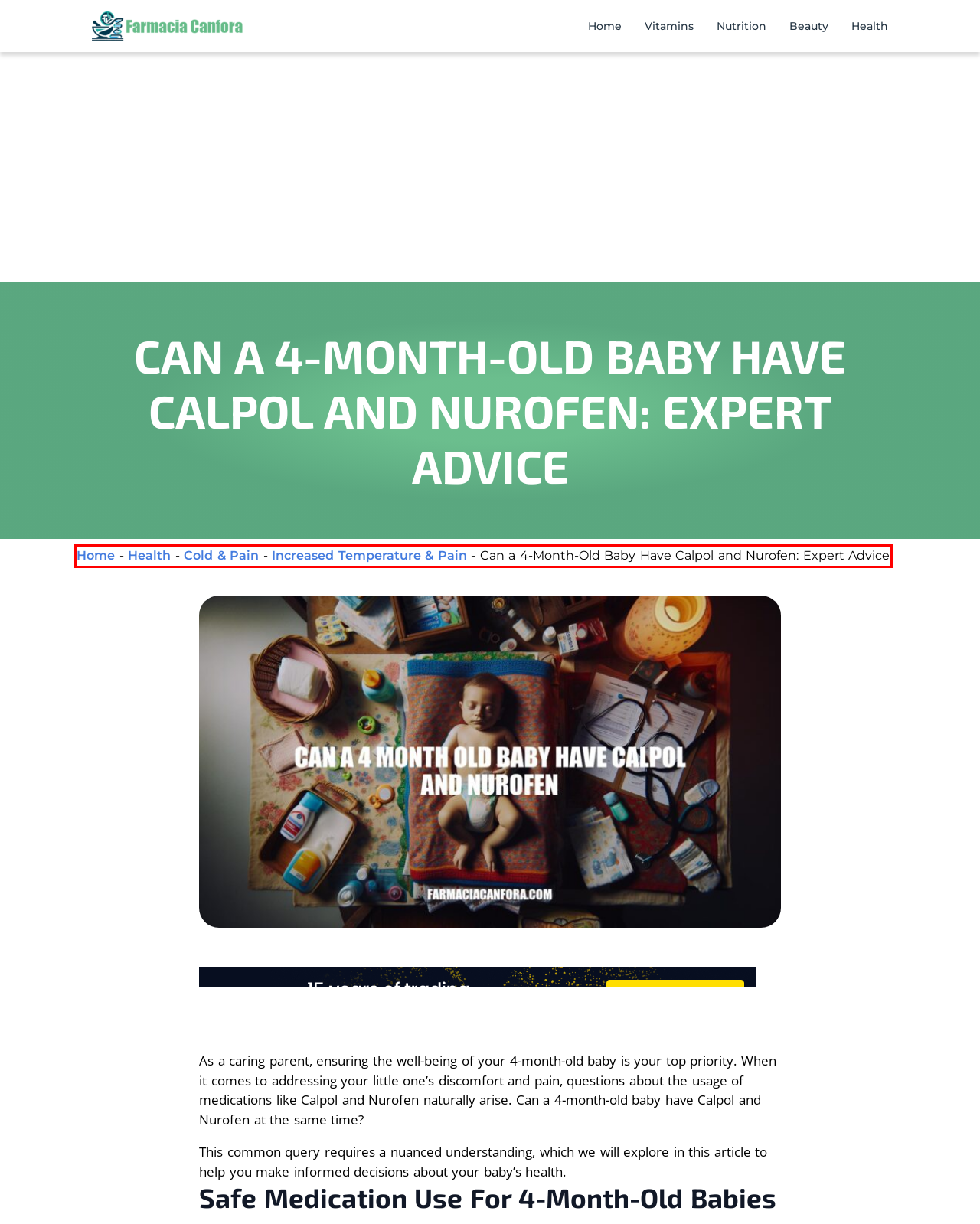Within the screenshot of the webpage, locate the red bounding box and use OCR to identify and provide the text content inside it.

Home - Health - Cold & Pain - Increased Temperature & Pain - Can a 4-Month-Old Baby Have Calpol and Nurofen: Expert Advice